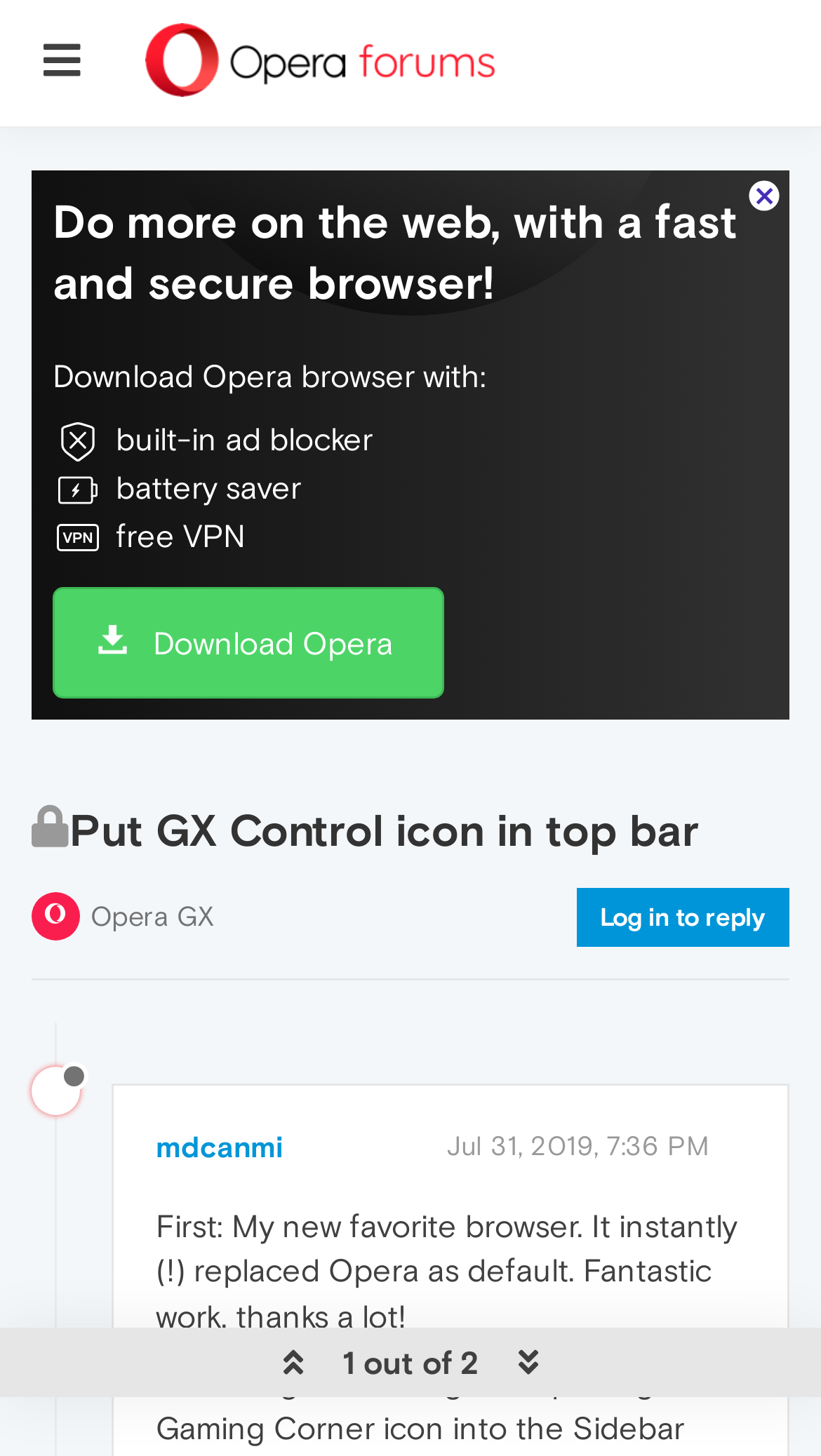What is the name of the browser being discussed?
Please provide a single word or phrase based on the screenshot.

Opera